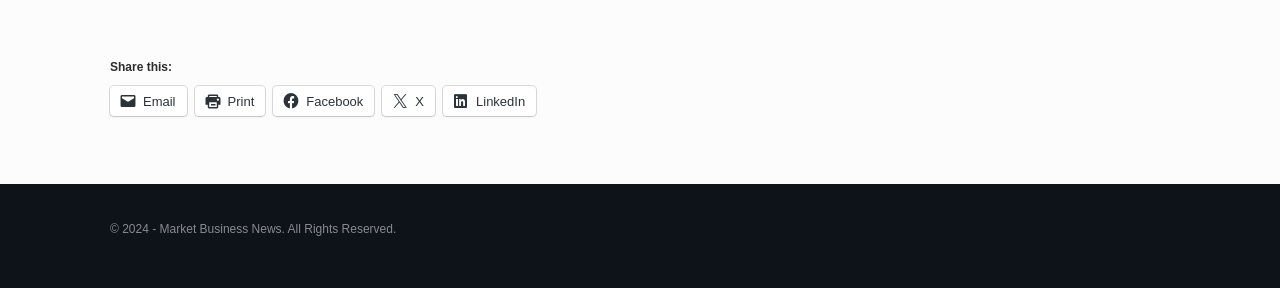What is the width of the copyright information text?
Using the information from the image, provide a comprehensive answer to the question.

The copyright information text has a bounding box coordinate of [0.086, 0.771, 0.31, 0.819]. The width of the text can be calculated by subtracting the left coordinate from the right coordinate, which is 0.31 - 0.086 = 0.224.